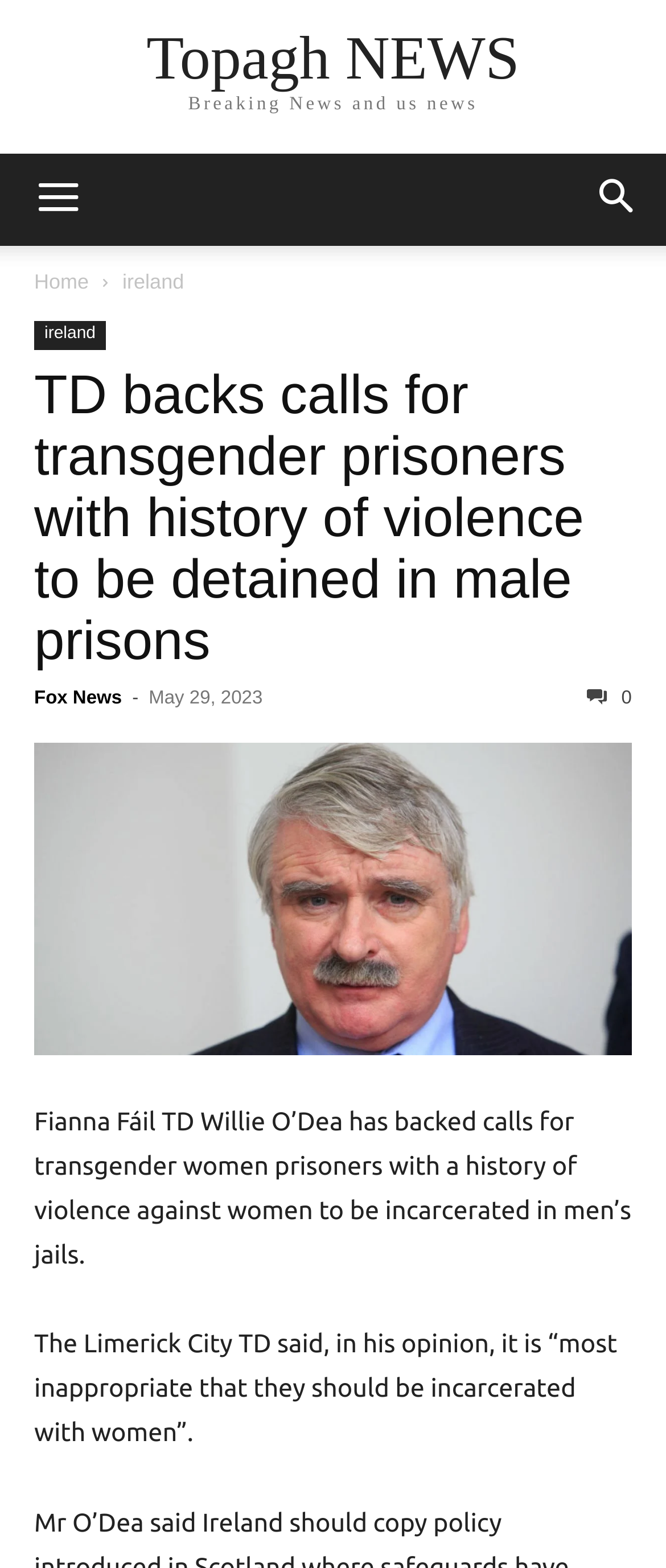What type of news is presented on this webpage?
Look at the image and provide a detailed response to the question.

The webpage has a static text element with the text 'Breaking News and us news', indicating that the type of news presented on this webpage is breaking news.